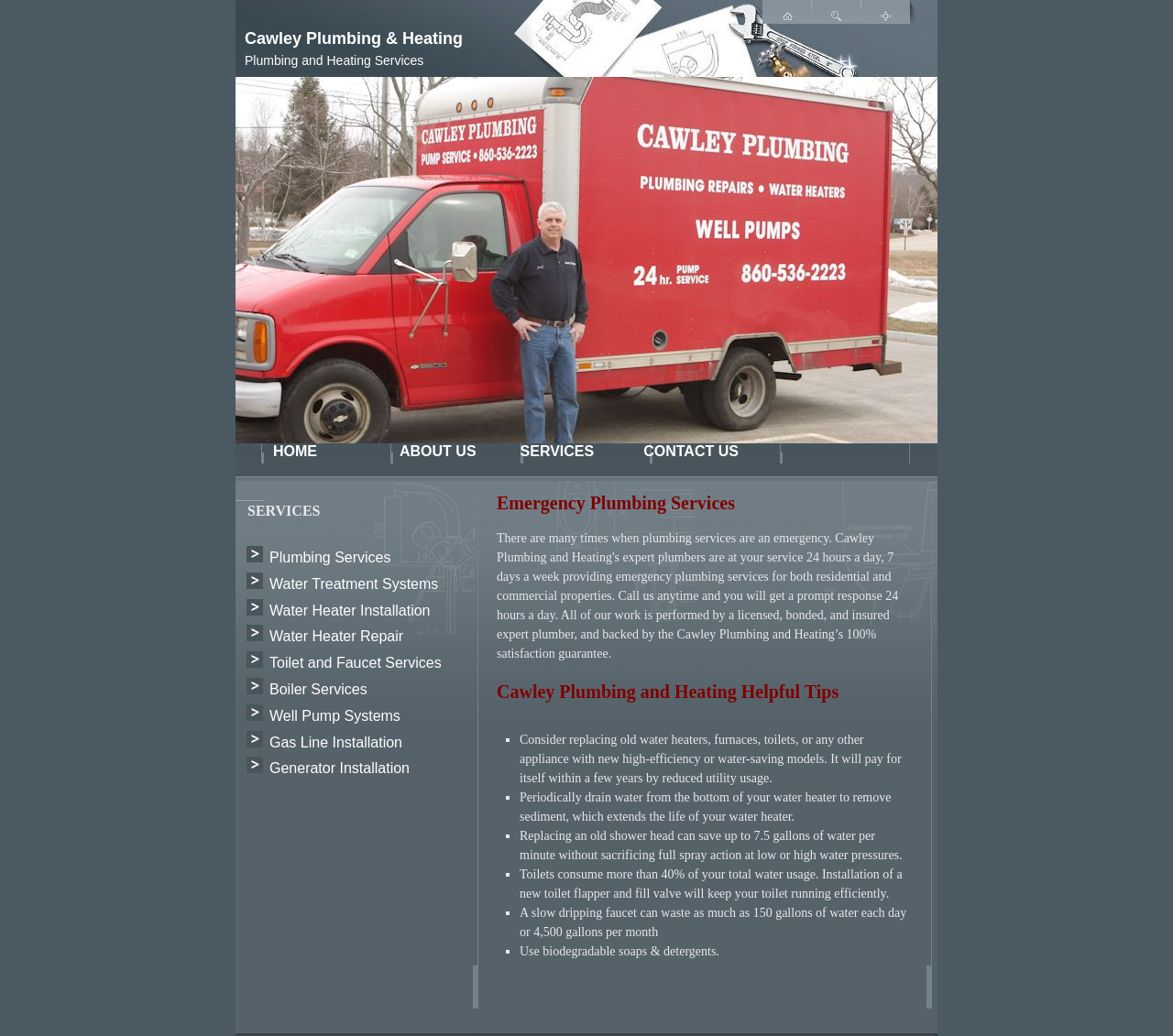Analyze the image and provide a detailed answer to the question: What is the consequence of a slow dripping faucet?

The webpage states that a slow dripping faucet can waste as much as 150 gallons of water each day or 4,500 gallons per month.